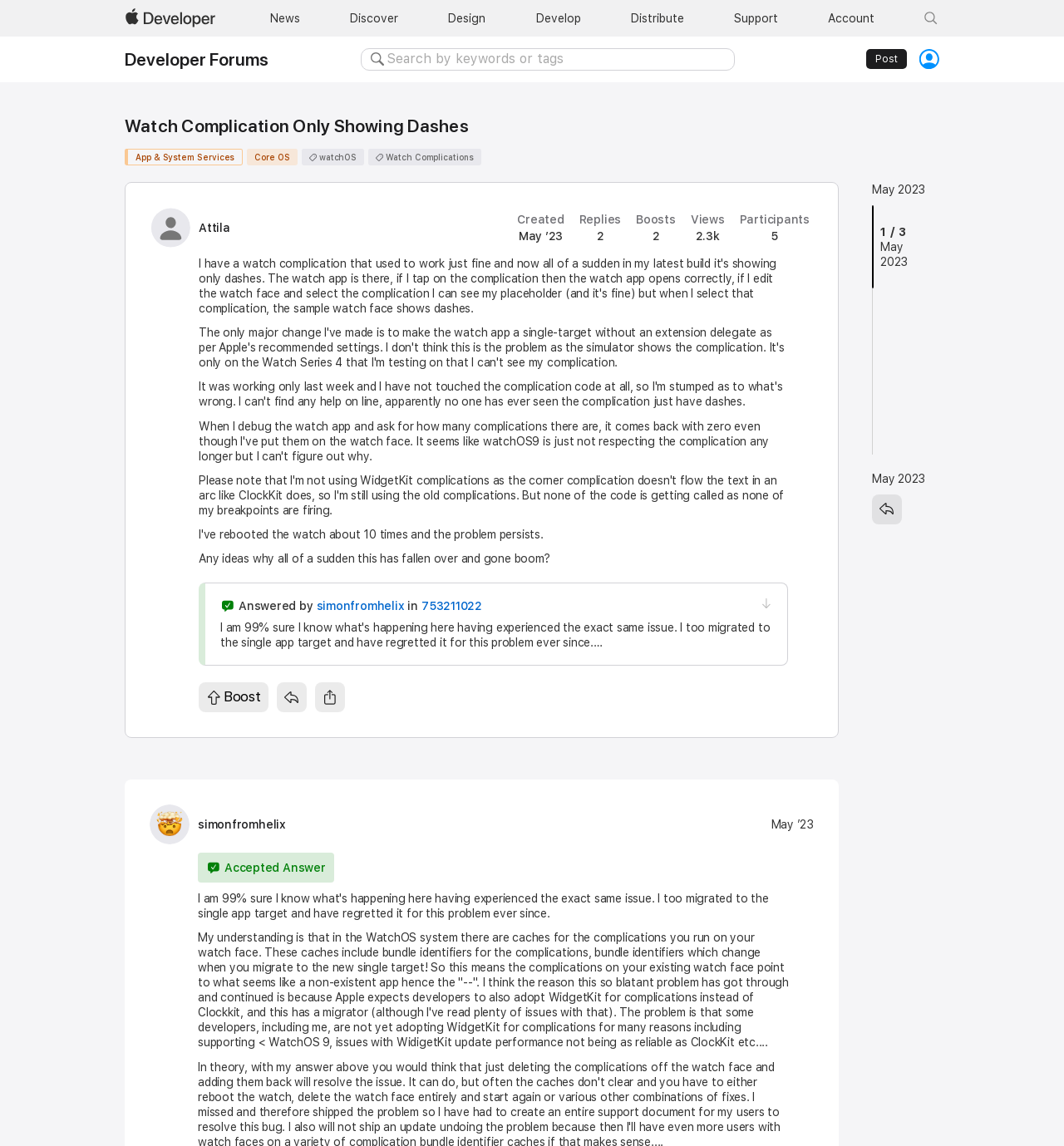Please indicate the bounding box coordinates of the element's region to be clicked to achieve the instruction: "Click on the 'News categories' link". Provide the coordinates as four float numbers between 0 and 1, i.e., [left, top, right, bottom].

None